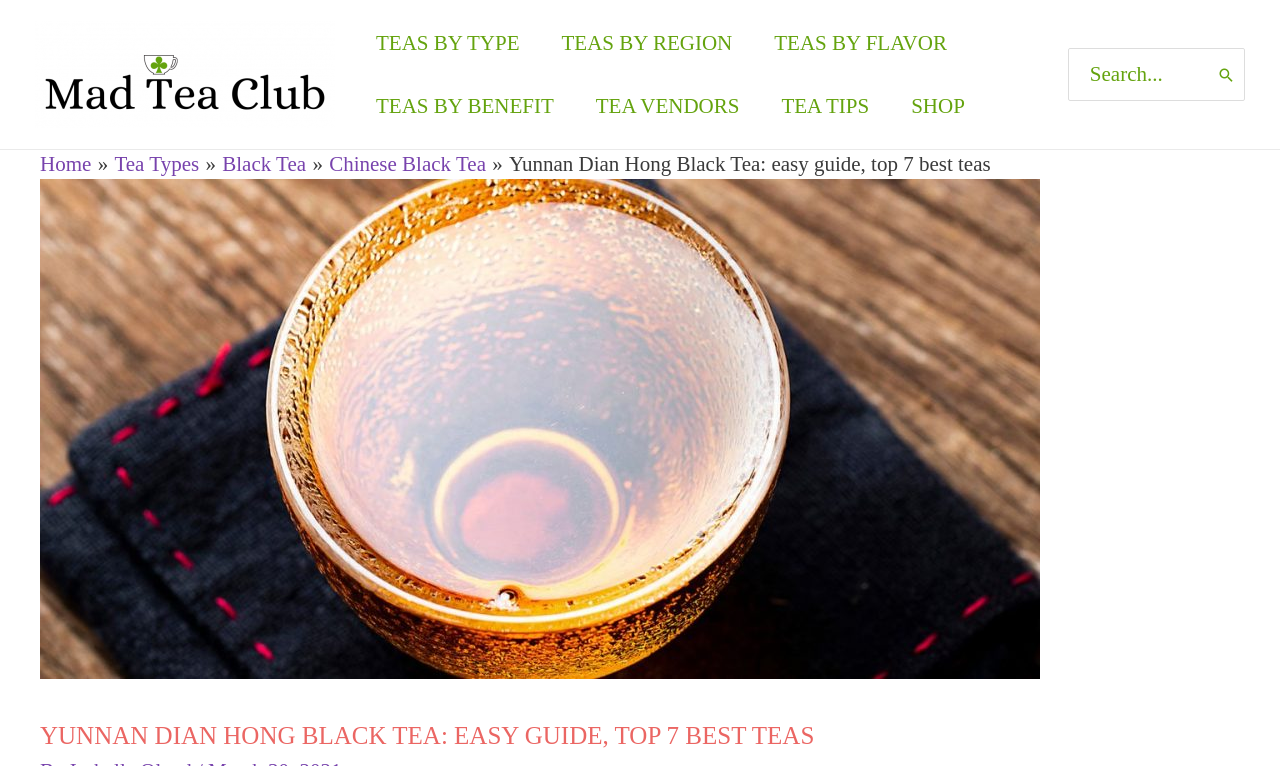Offer a detailed explanation of the webpage layout and contents.

This webpage is about Yunnan Dian Hong tea, providing an easy guide, tea tips, tasting notes, and showcasing the top 7 best Yunnan black teas from reputable online tea brands.

At the top of the page, there is a row containing a grid cell with an image of "Yunnan Jig" tea, accompanied by a description of the tea's flavor profile and characteristics. Next to the image is a "SHOP HERE" link. Below this row, there are six more rows, each featuring a different Yunnan black tea.

Each row has a similar structure, with an image of the tea on the left, a detailed description of the tea in the middle, and a "SHOP HERE" link on the right. The teas featured are "Black Dragon Pearls", "Award Winning Yun Nan Dian Hong Black Tea - Golden Tip", "Rose Dian Hong Black Tea", and three more varieties.

The images of the teas are relatively small, taking up about one-sixth of the width of the page. The descriptions of the teas are longer and more detailed, occupying about two-thirds of the width of the page. The "SHOP HERE" links are positioned to the right of the descriptions, making it easy for users to purchase the teas.

Overall, the webpage is well-organized, with a clear focus on showcasing the different Yunnan black teas and providing users with detailed information about each variety.